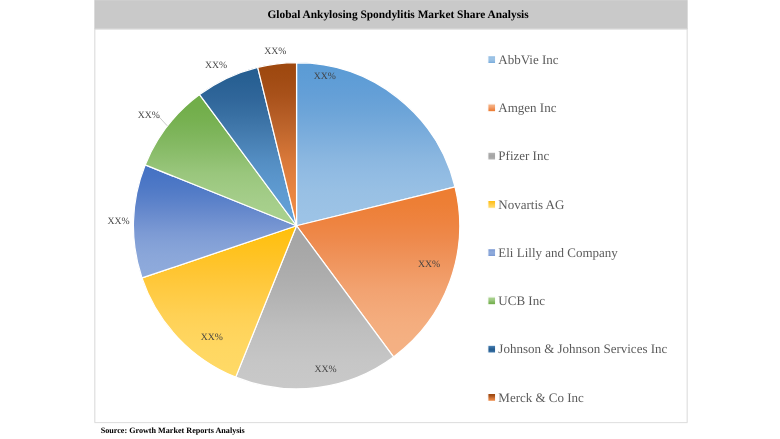Give an elaborate caption for the image.

The image presents a pie chart titled "Global Ankylosing Spondylitis Market Share Analysis," illustrating the market share distribution among key players in the sector. The chart includes segments for prominent companies such as AbbVie Inc, Amgen Inc, Pfizer Inc, Novartis AG, Eli Lilly and Company, UCB Inc, Johnson & Johnson Services Inc, and Merck & Co Inc. Each segment is visually differentiated by color and proportion, reflecting the respective market shares of these companies. The source of the data is noted as "Growth Market Reports Analysis," indicating a focus on market dynamics within the ankylosing spondylitis treatment landscape. The chart serves as a visual tool for understanding the competitive landscape among these major players.